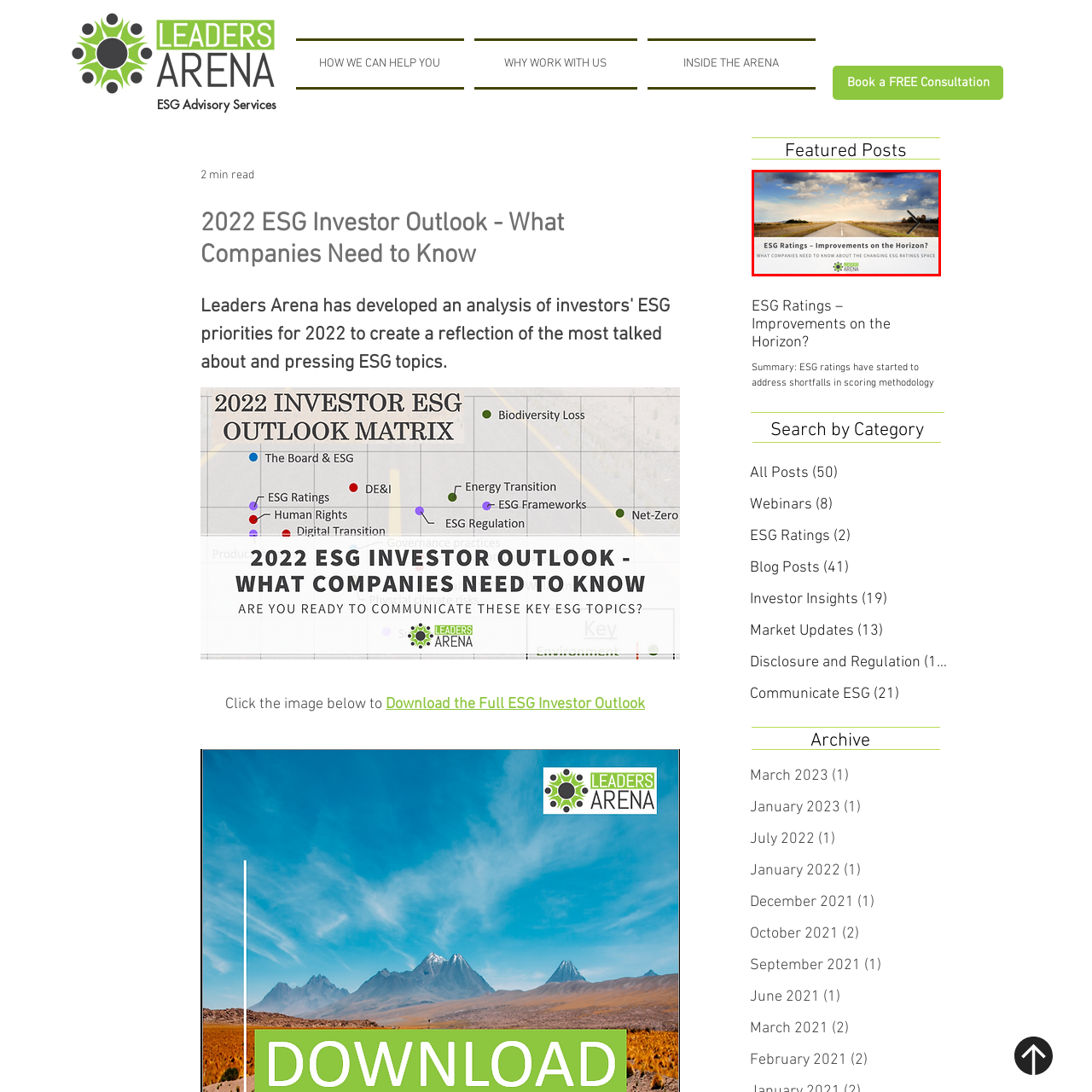What is the tone of the image?
Review the content shown inside the red bounding box in the image and offer a detailed answer to the question, supported by the visual evidence.

The image features a serene landscape with an open road stretching into the distance under a dramatic sky, which creates a sense of calmness and tranquility, symbolizing the journey of improvement in ESG ratings.